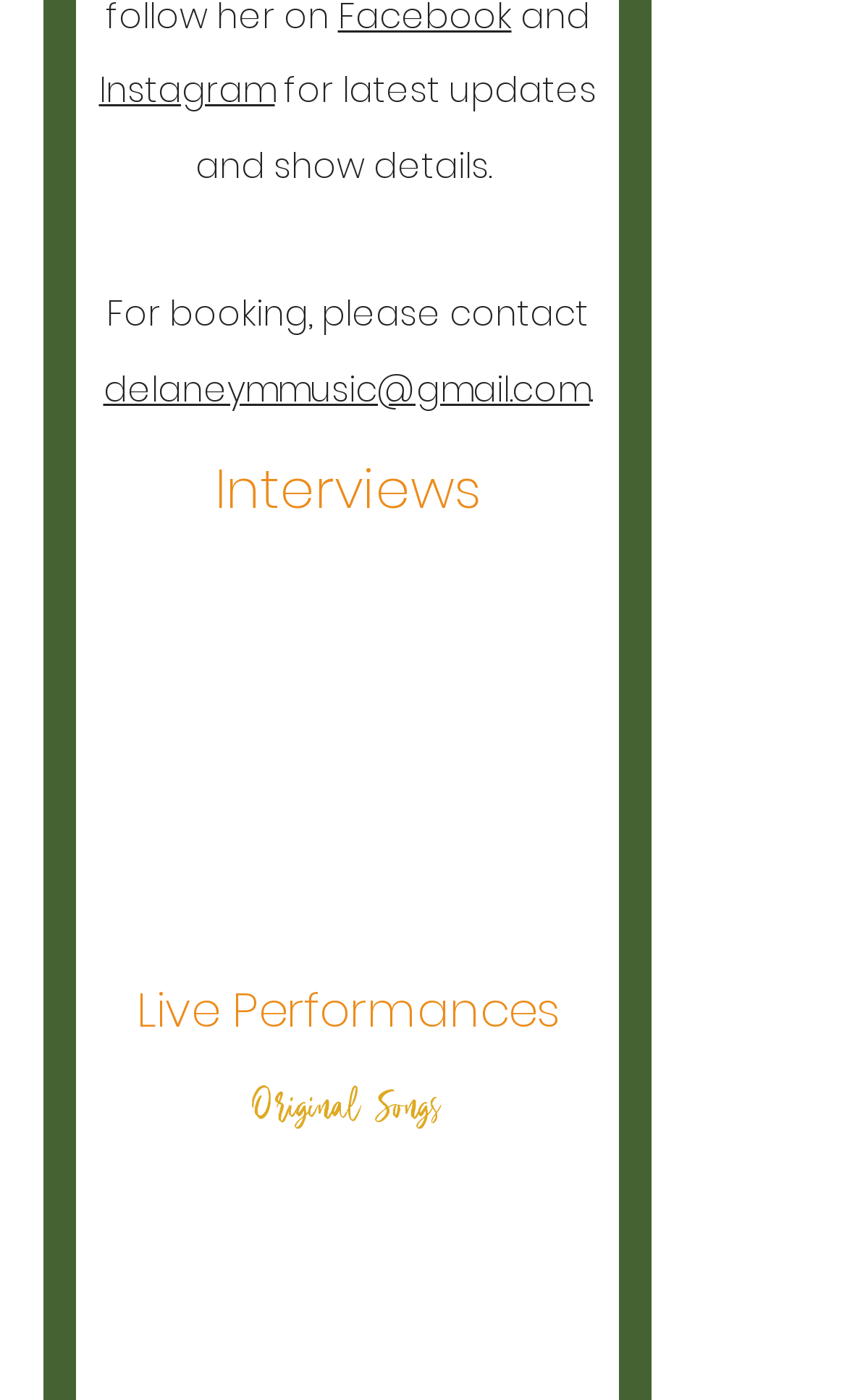Carefully examine the image and provide an in-depth answer to the question: What is the email for booking?

I found the email address by looking at the text 'For booking, please contact' which is followed by a link with the email address 'delaneymmusic@gmail.com'.